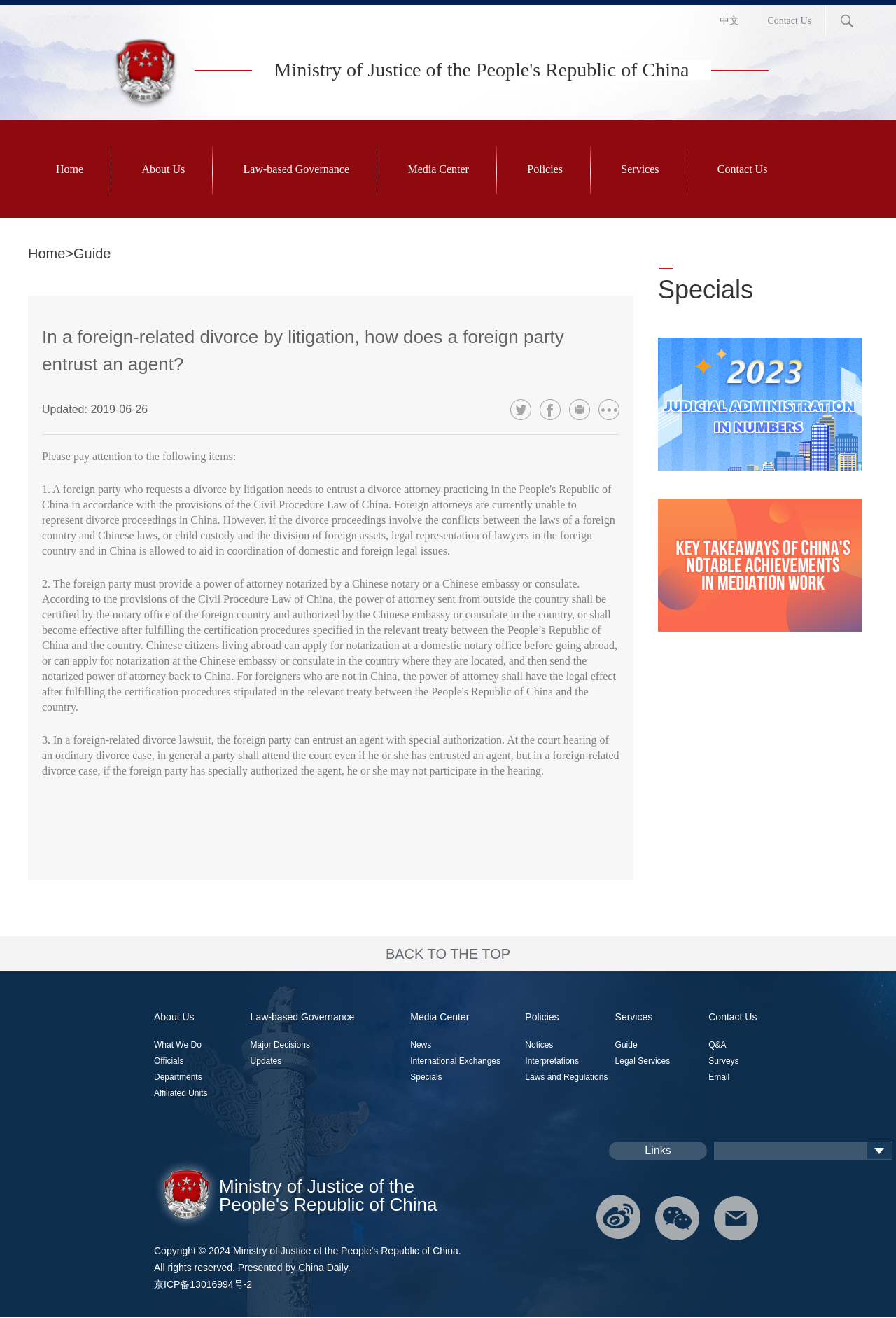Using the information shown in the image, answer the question with as much detail as possible: What is the update date of the webpage?

The answer can be found in the static text element with the text 'Updated: 2019-06-26' which is located below the main heading of the webpage.